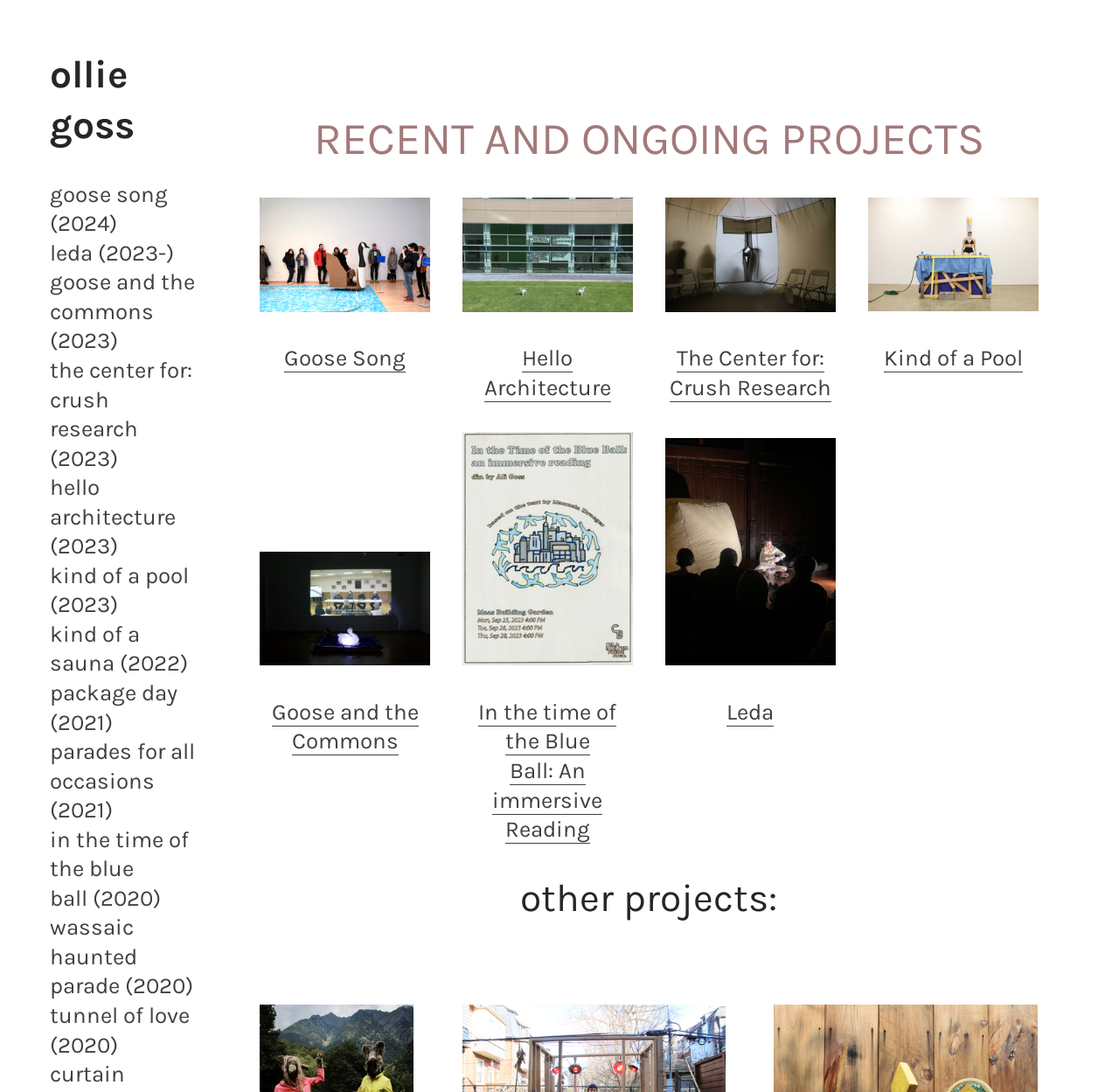Please reply to the following question using a single word or phrase: 
What is the title of the section below the recent projects?

other projects: